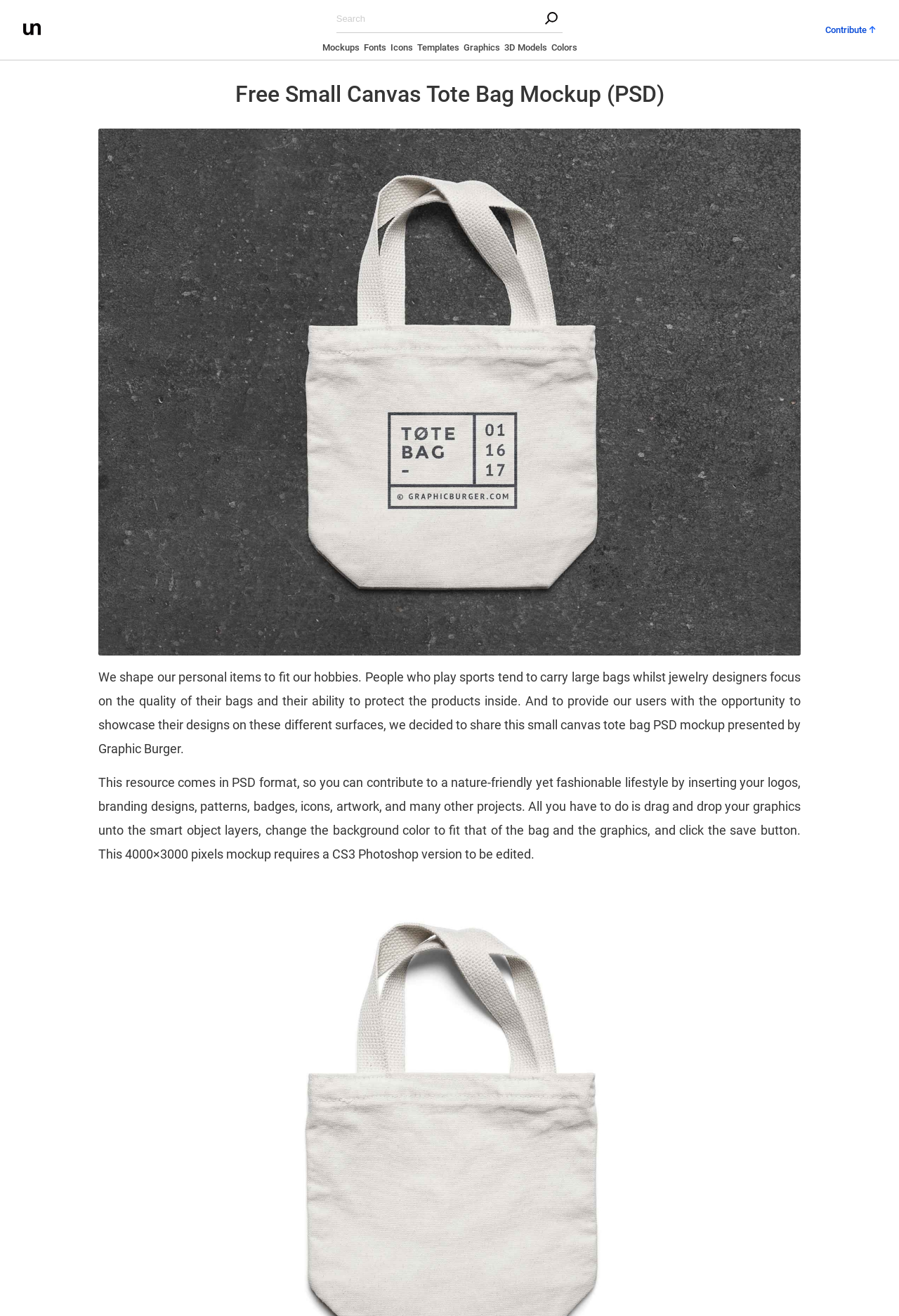Determine the bounding box of the UI element mentioned here: "name="s" placeholder="Search"". The coordinates must be in the format [left, top, right, bottom] with values ranging from 0 to 1.

[0.374, 0.004, 0.626, 0.025]